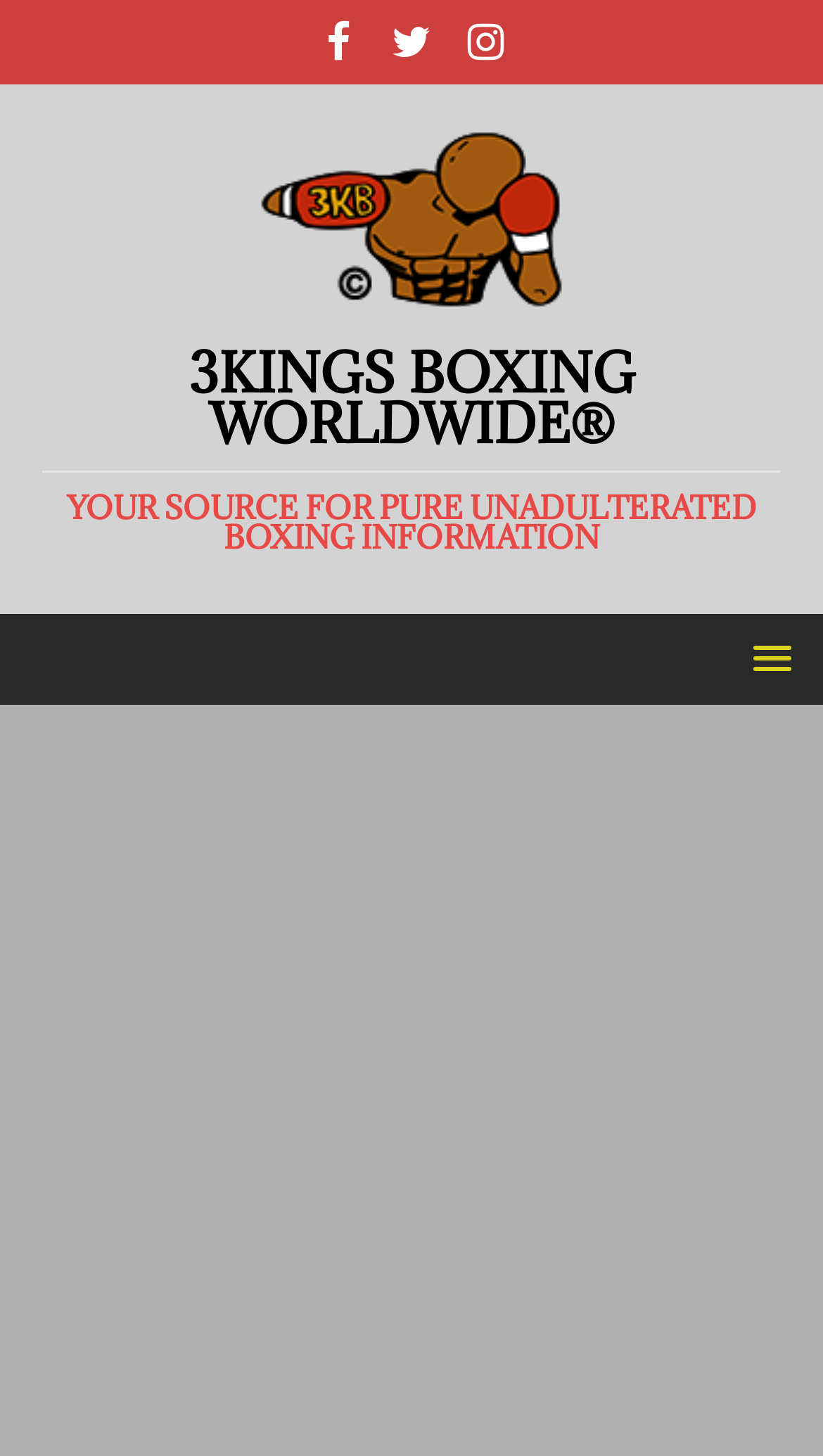Identify the first-level heading on the webpage and generate its text content.

Gary Russell Jr: “Crawford Got His Shit Split, That Shit Is Real”